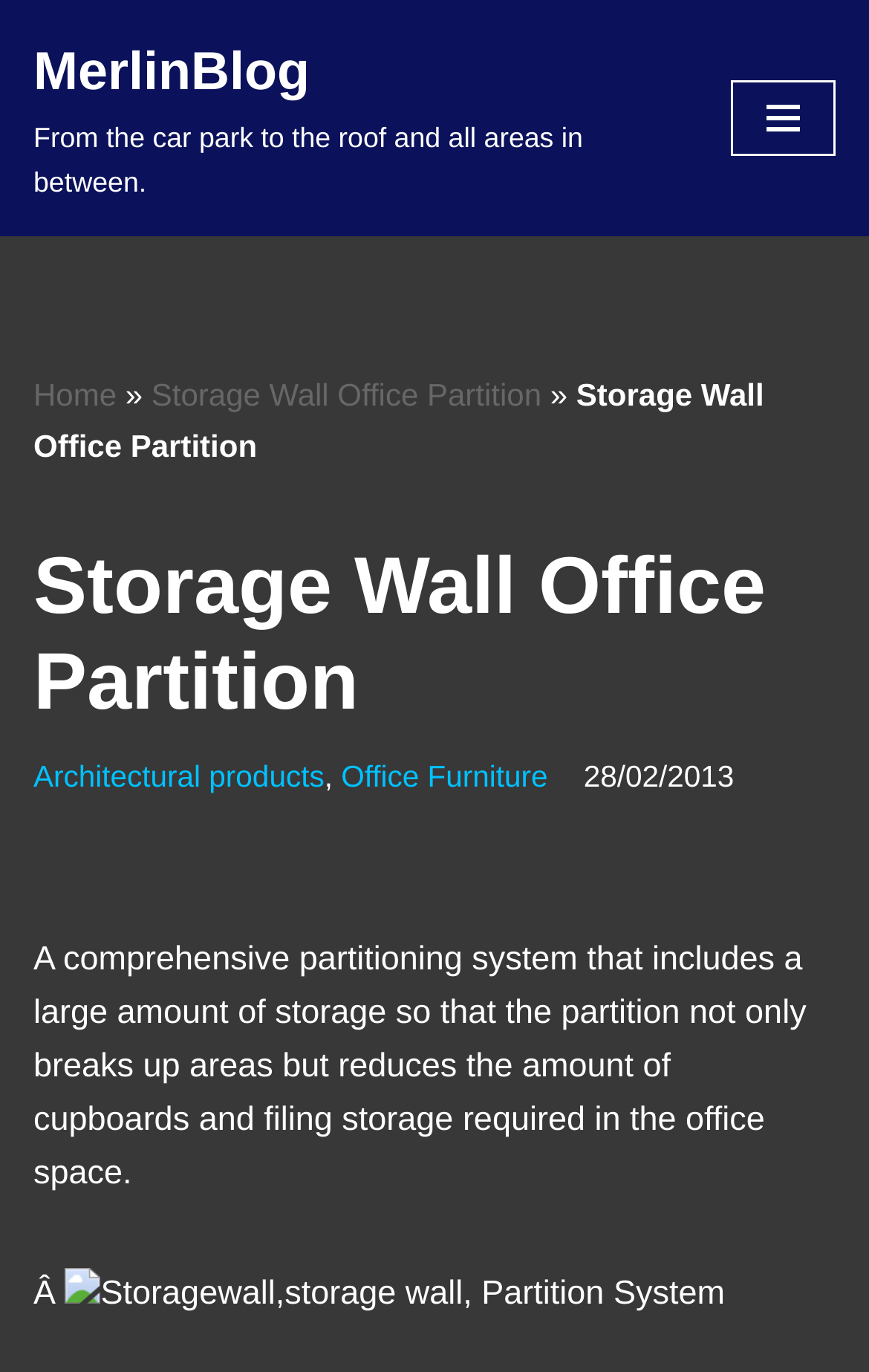Create a detailed description of the webpage's content and layout.

The webpage is about a storage wall office partition system, as indicated by the title "Storage Wall Office Partition - MerlinBlog". At the top left of the page, there is a link to "Skip to content". Next to it, there is a link to "MerlinBlog" with a brief description "From the car park to the roof and all areas in between." On the top right, there is a navigation menu button that, when expanded, reveals links to "Home", "Storage Wall Office Partition", "Architectural products", "Office Furniture", and a date "28/02/2013".

Below the navigation menu, there is a heading "Storage Wall Office Partition" that spans almost the entire width of the page. Underneath the heading, there is a paragraph of text that describes the partitioning system, stating that it includes a large amount of storage to reduce the need for cupboards and filing storage in the office space. This text is followed by a small, unrecognizable character "Â\xa0".

To the right of the text, there is an image related to the storage wall partition system, which takes up about three-quarters of the page width. The image is likely a visual representation of the product being described. Overall, the webpage appears to be a product description page, providing information about the storage wall office partition system and its features.